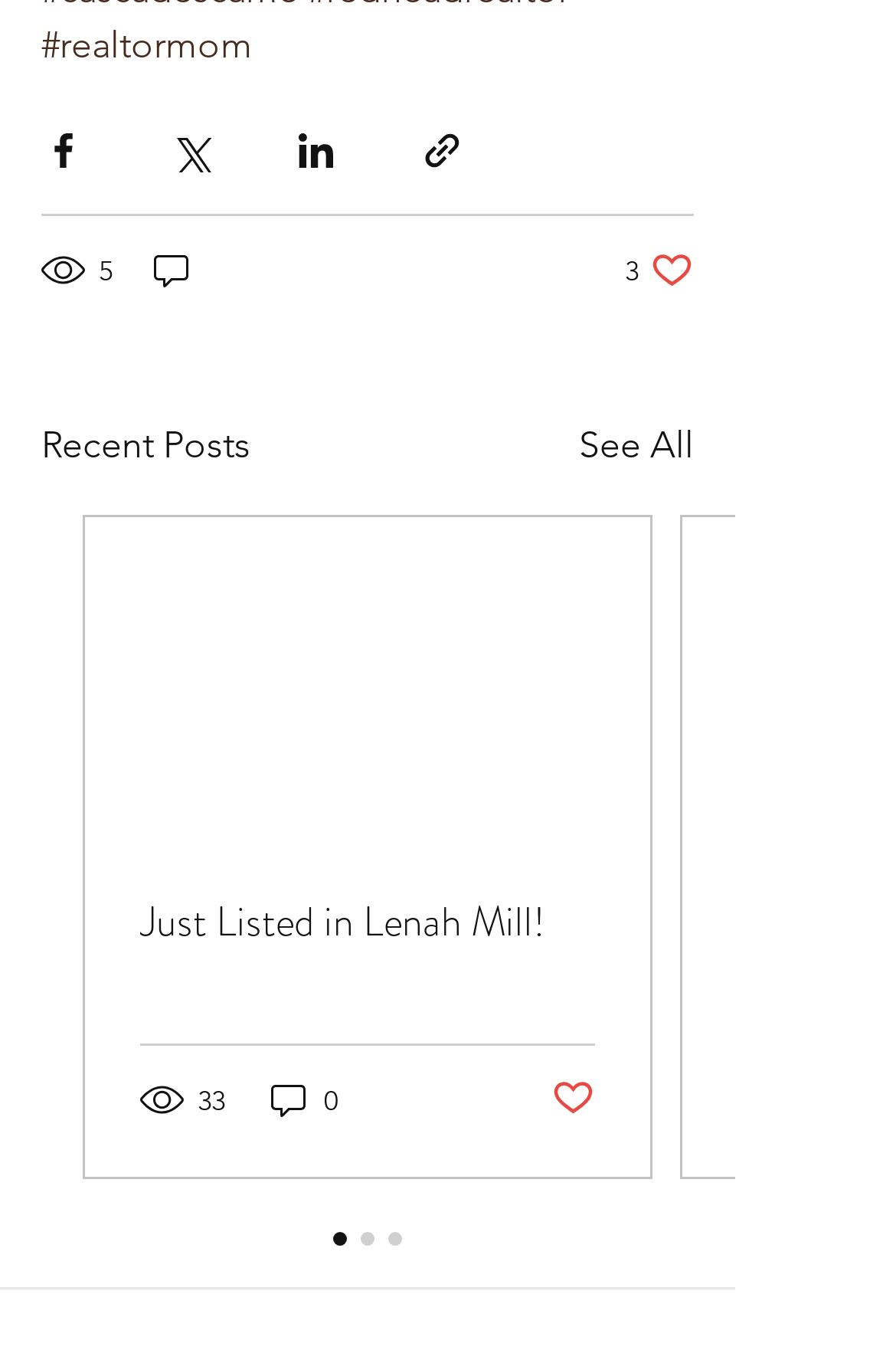Predict the bounding box coordinates of the area that should be clicked to accomplish the following instruction: "Like the post". The bounding box coordinates should consist of four float numbers between 0 and 1, i.e., [left, top, right, bottom].

[0.697, 0.184, 0.774, 0.216]